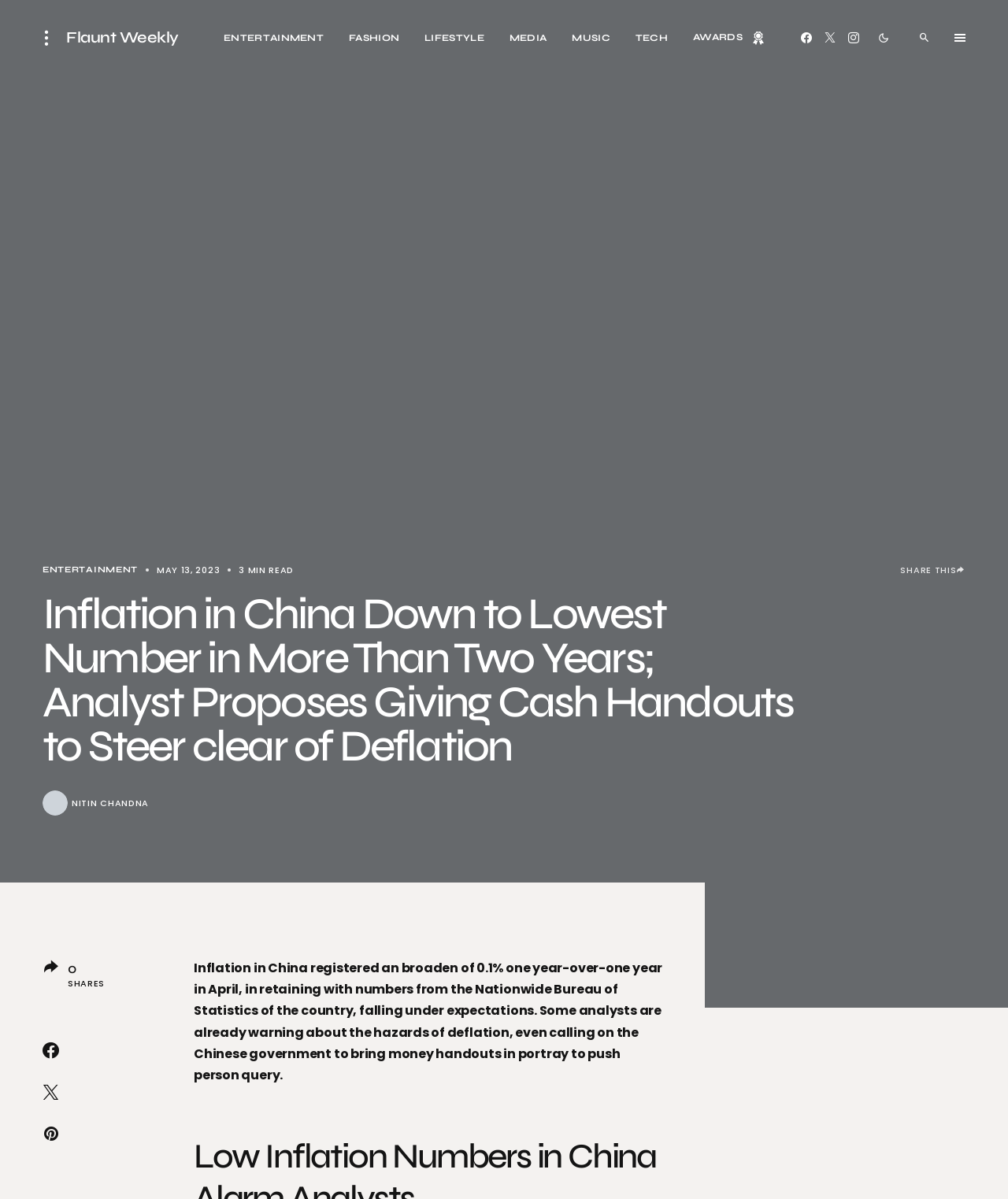What is the reading time of the article?
From the screenshot, provide a brief answer in one word or phrase.

3 MIN READ